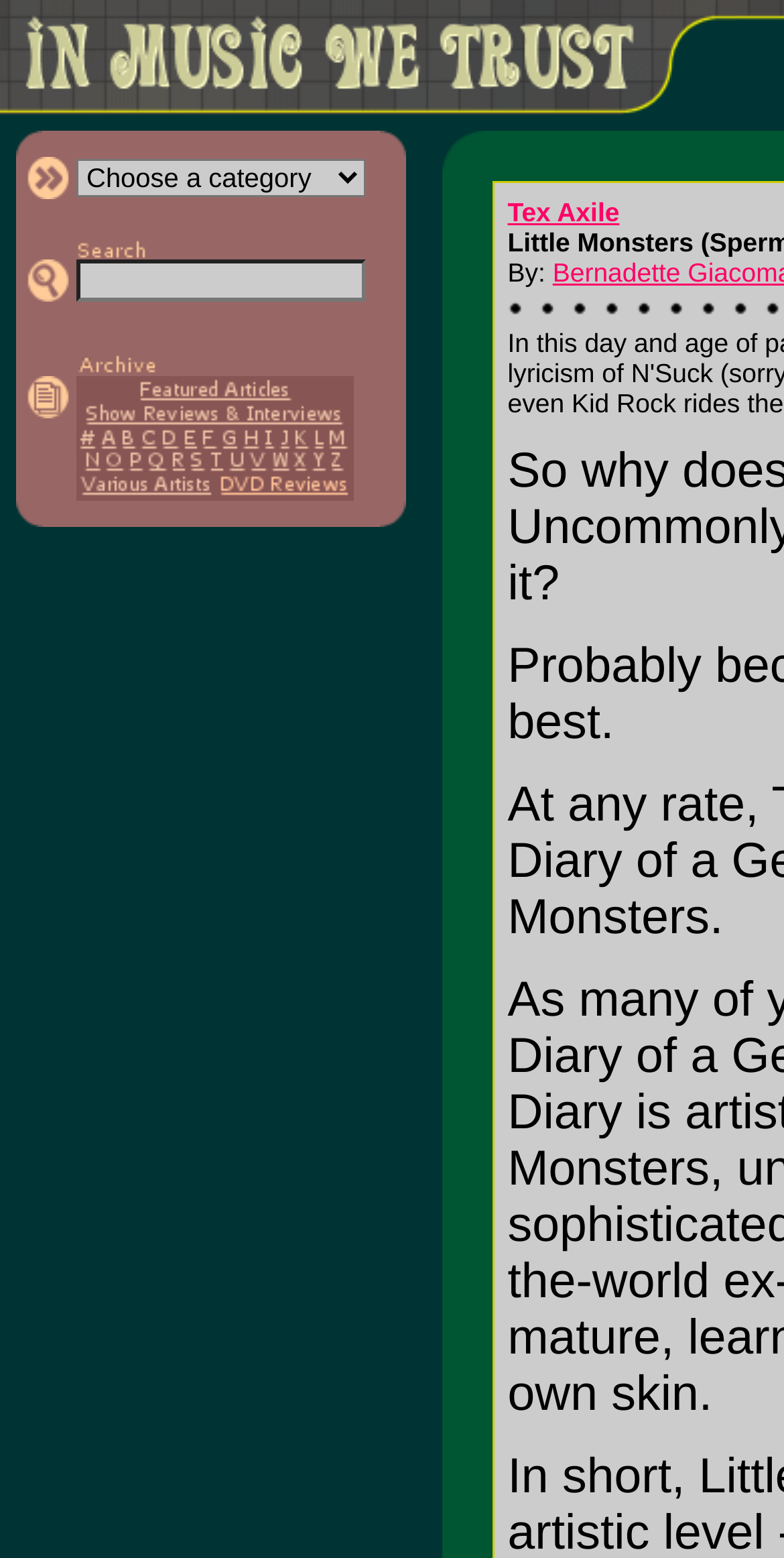Please give a one-word or short phrase response to the following question: 
What is the title of the article archives section?

Article Archives